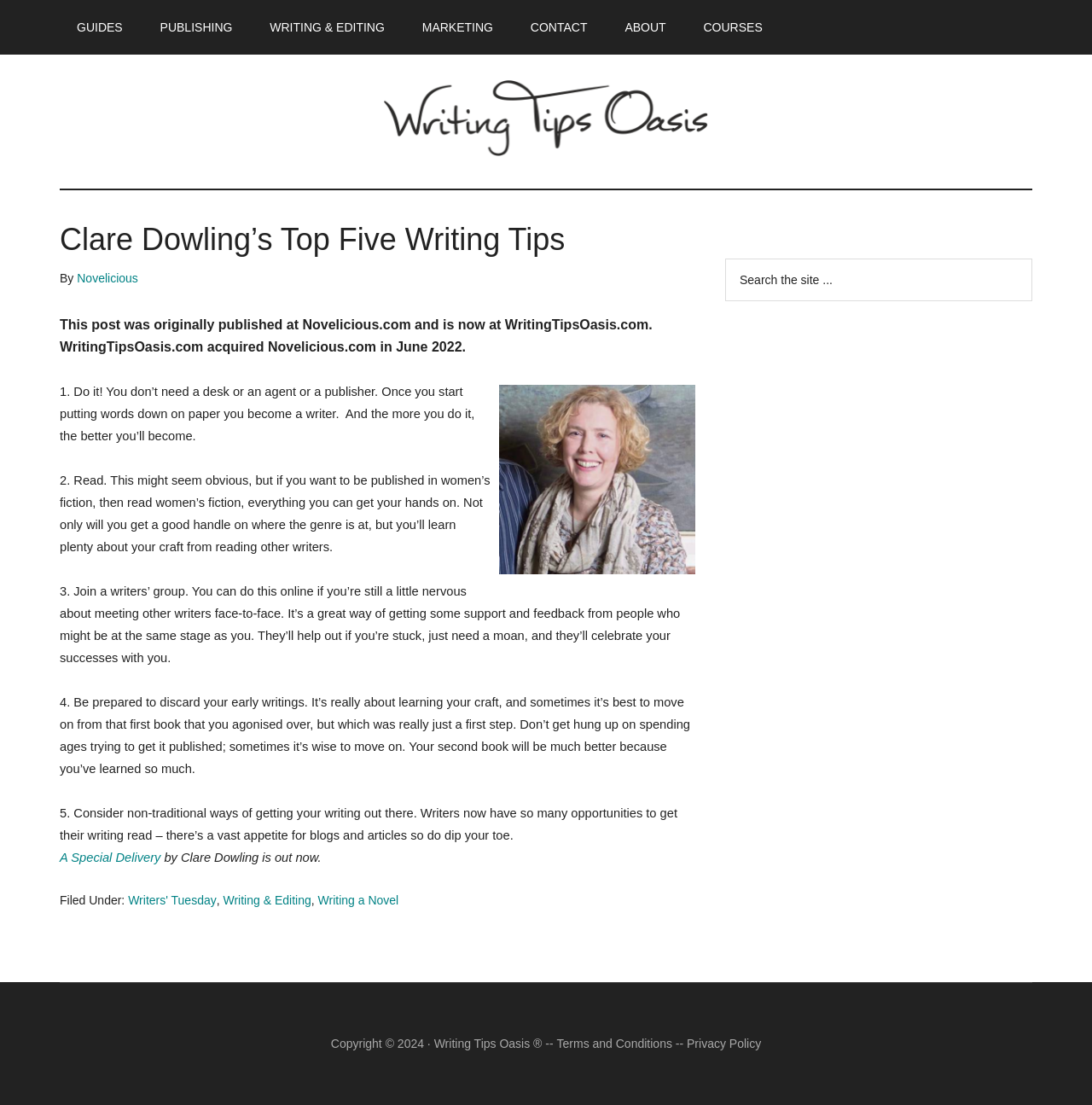Please provide the bounding box coordinates in the format (top-left x, top-left y, bottom-right x, bottom-right y). Remember, all values are floating point numbers between 0 and 1. What is the bounding box coordinate of the region described as: Marketing

[0.371, 0.0, 0.467, 0.049]